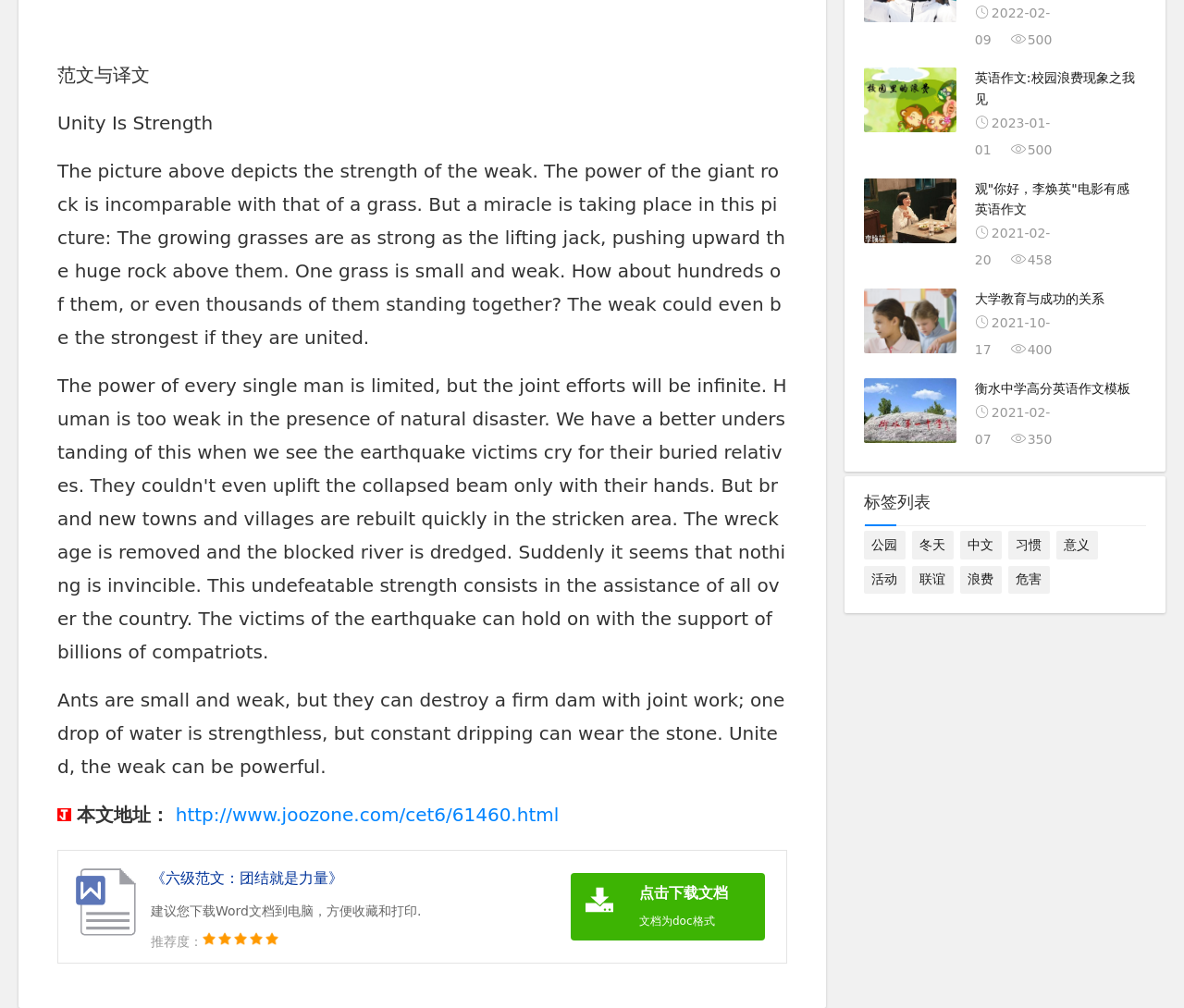How many links are there in the '标签列表' section?
Based on the image, give a concise answer in the form of a single word or short phrase.

8